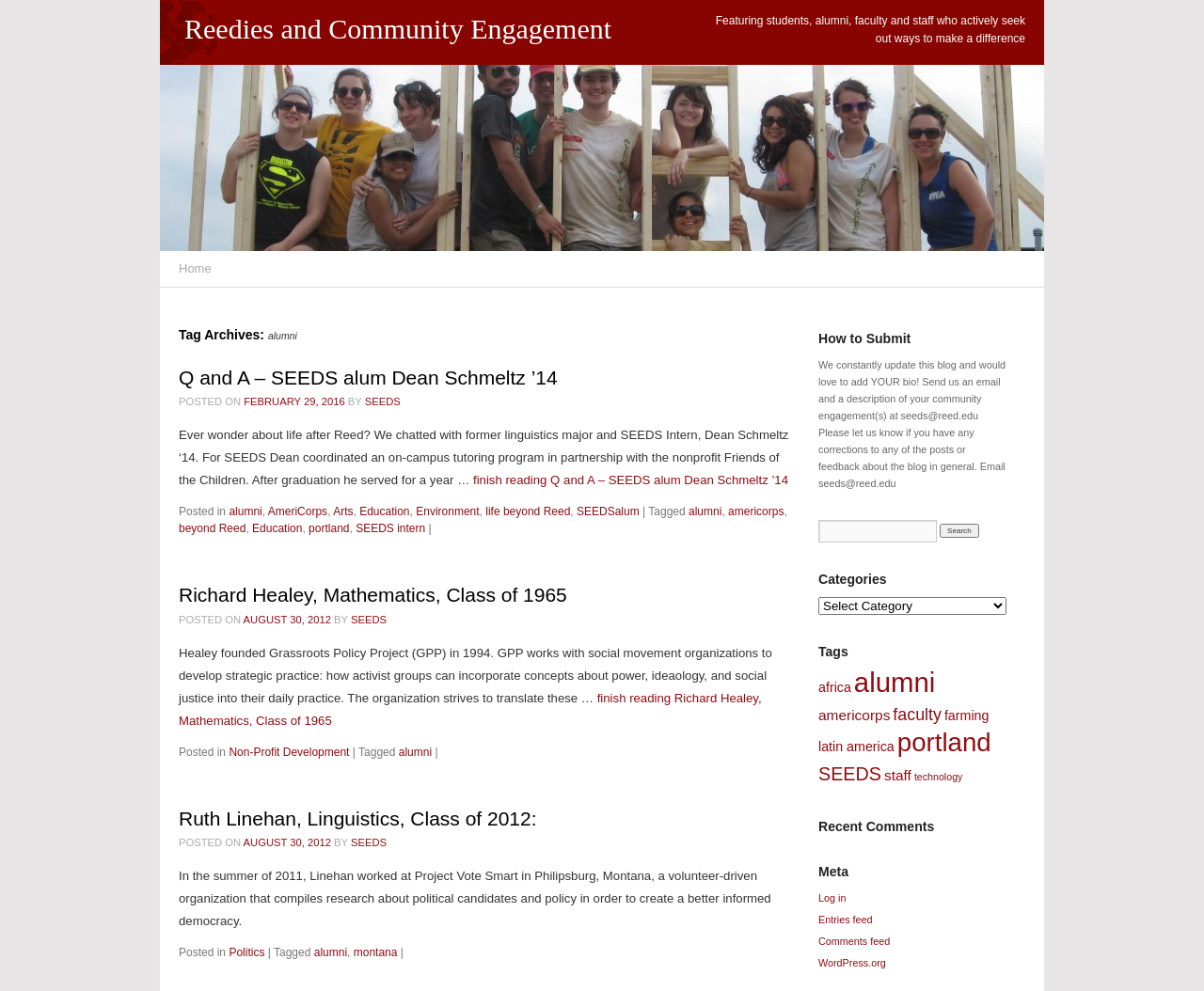Determine the bounding box coordinates for the clickable element required to fulfill the instruction: "Read the Q and A with SEEDS alum Dean Schmeltz ’14". Provide the coordinates as four float numbers between 0 and 1, i.e., [left, top, right, bottom].

[0.148, 0.368, 0.664, 0.394]